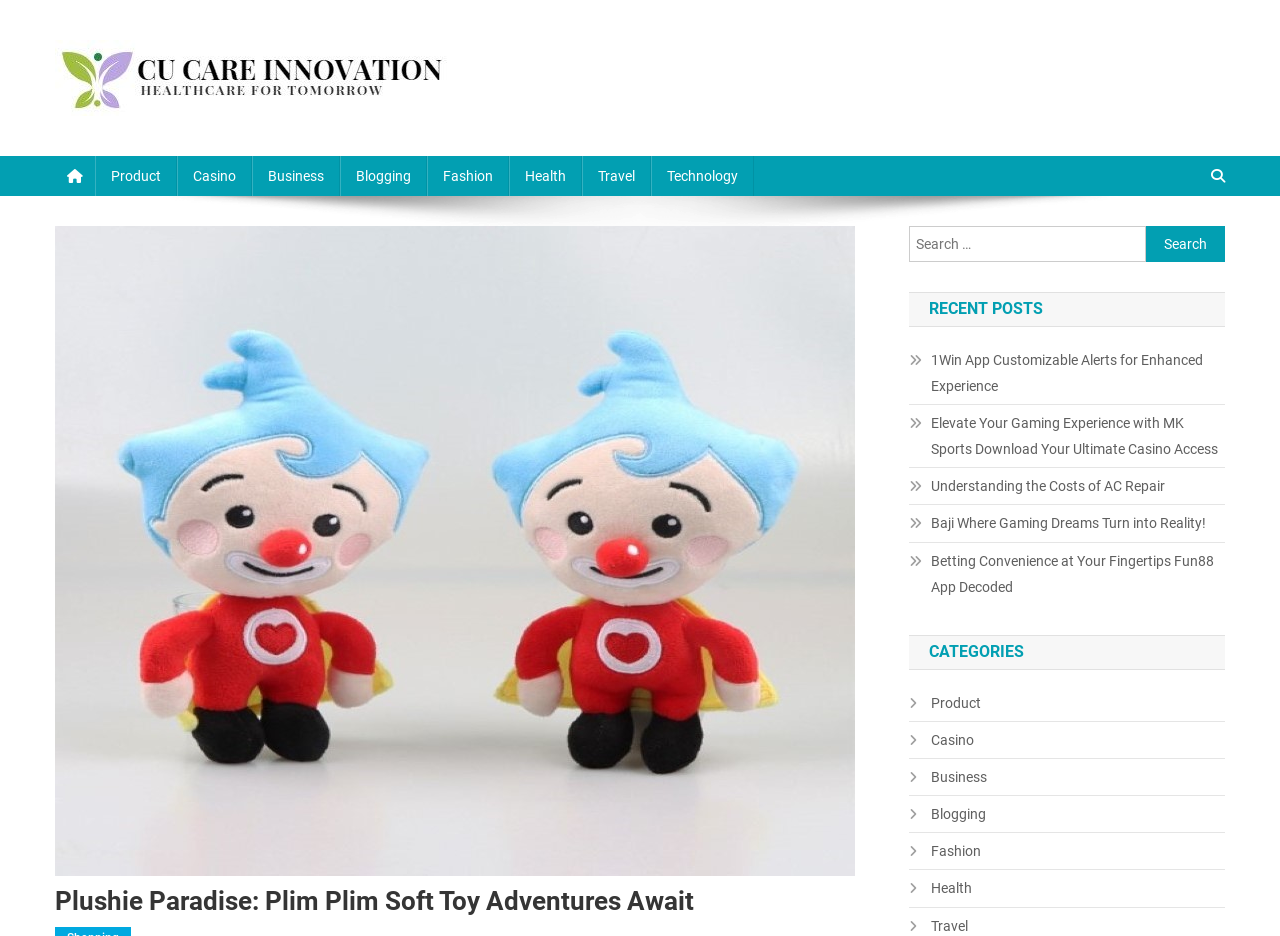What is the topic of the first recent post?
Identify the answer in the screenshot and reply with a single word or phrase.

1Win App Customizable Alerts